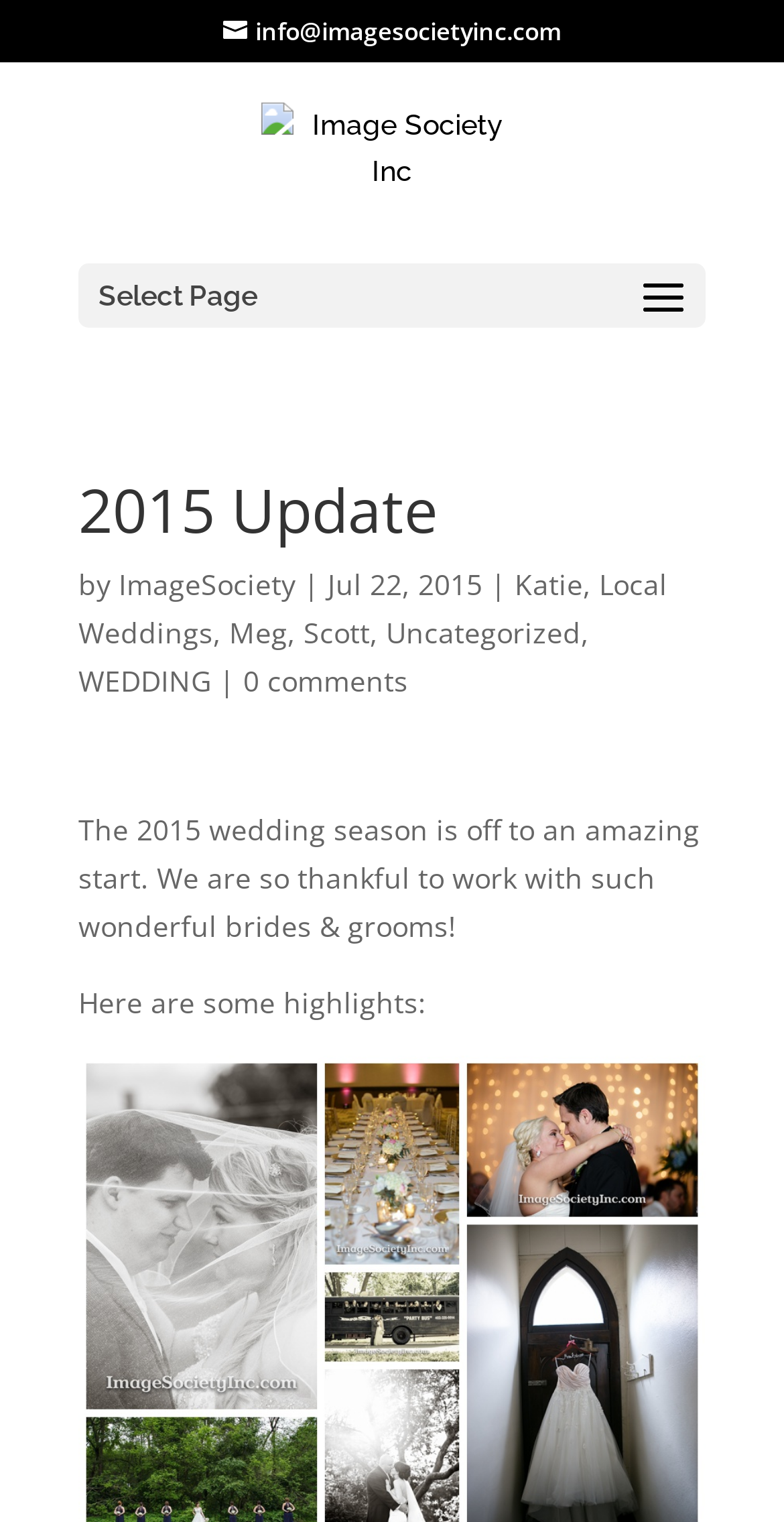Refer to the screenshot and give an in-depth answer to this question: Who are the authors mentioned in the webpage?

I found the authors' names by looking at the links below the heading '2015 Update'. The authors mentioned are Katie, Meg, and Scott.